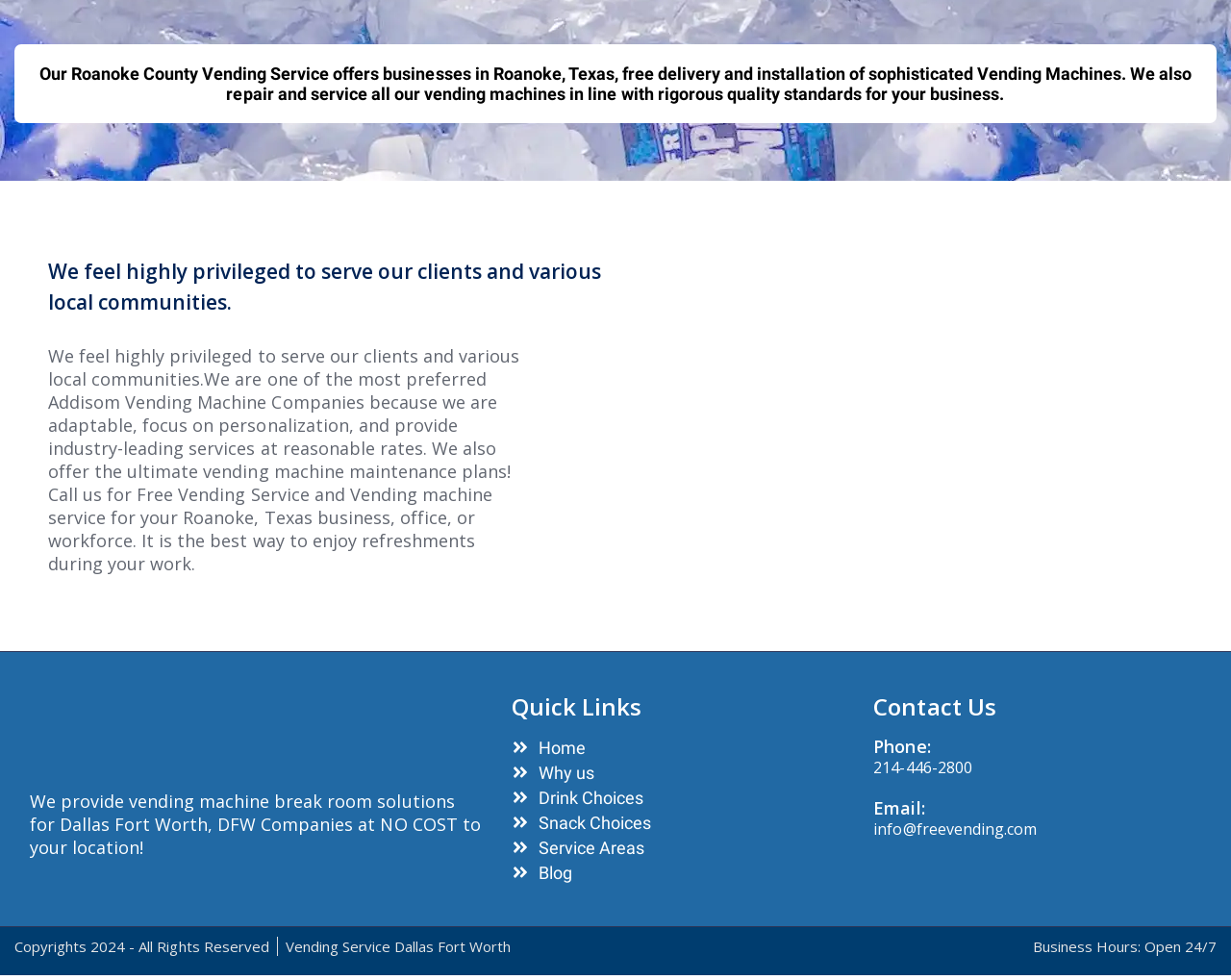Identify the coordinates of the bounding box for the element that must be clicked to accomplish the instruction: "View the blog".

[0.416, 0.88, 0.685, 0.9]